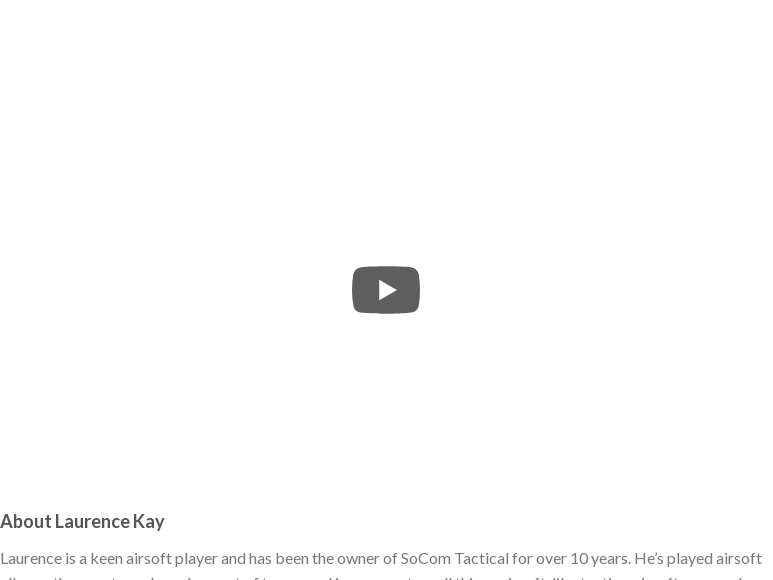Generate a complete and detailed caption for the image.

This image features a video player interface labeled "YouTube video," prominently displayed in the center. Below the video player is a section titled "About Laurence Kay," which introduces Laurence as a passionate airsoft player and the owner of SoCom Tactical, a business he has successfully operated for over a decade. The accompanying text highlights his extensive experience in airsoft, emphasizing his expertise in tactics, airsoft guns, and gameplay equipment. It notes Laurence's reputation as one of the UK's leading airsoft suppliers and retailers, establishing him as a trusted authority in the airsoft community.